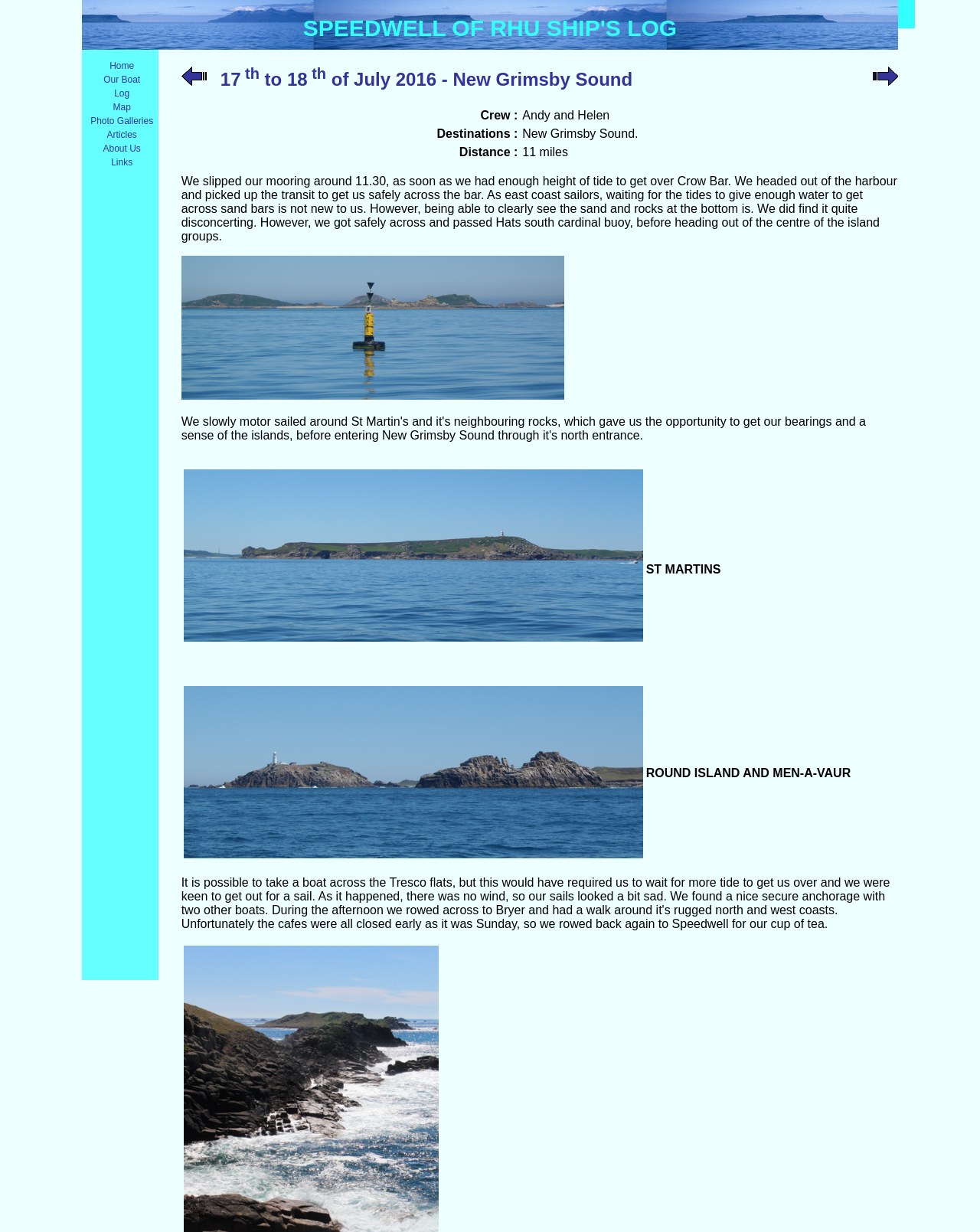Kindly determine the bounding box coordinates of the area that needs to be clicked to fulfill this instruction: "Click on Home".

[0.083, 0.048, 0.161, 0.059]